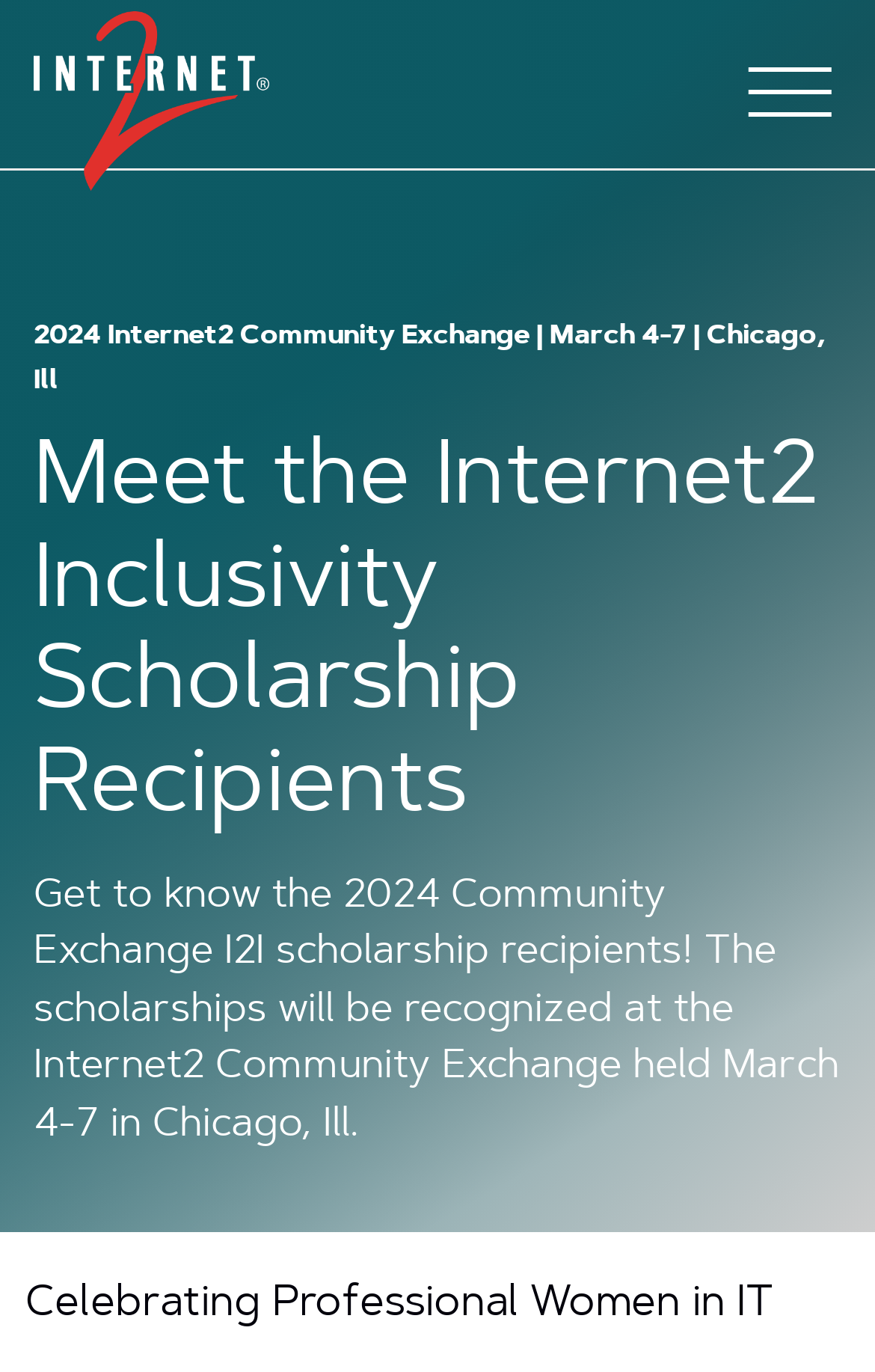Using the details from the image, please elaborate on the following question: What is the location of the Internet2 Community Exchange?

I found the answer by looking at the StaticText element that says '2024 Internet2 Community Exchange | March 4-7 | Chicago, Ill'. This text provides the location of the event, which is Chicago, Ill.